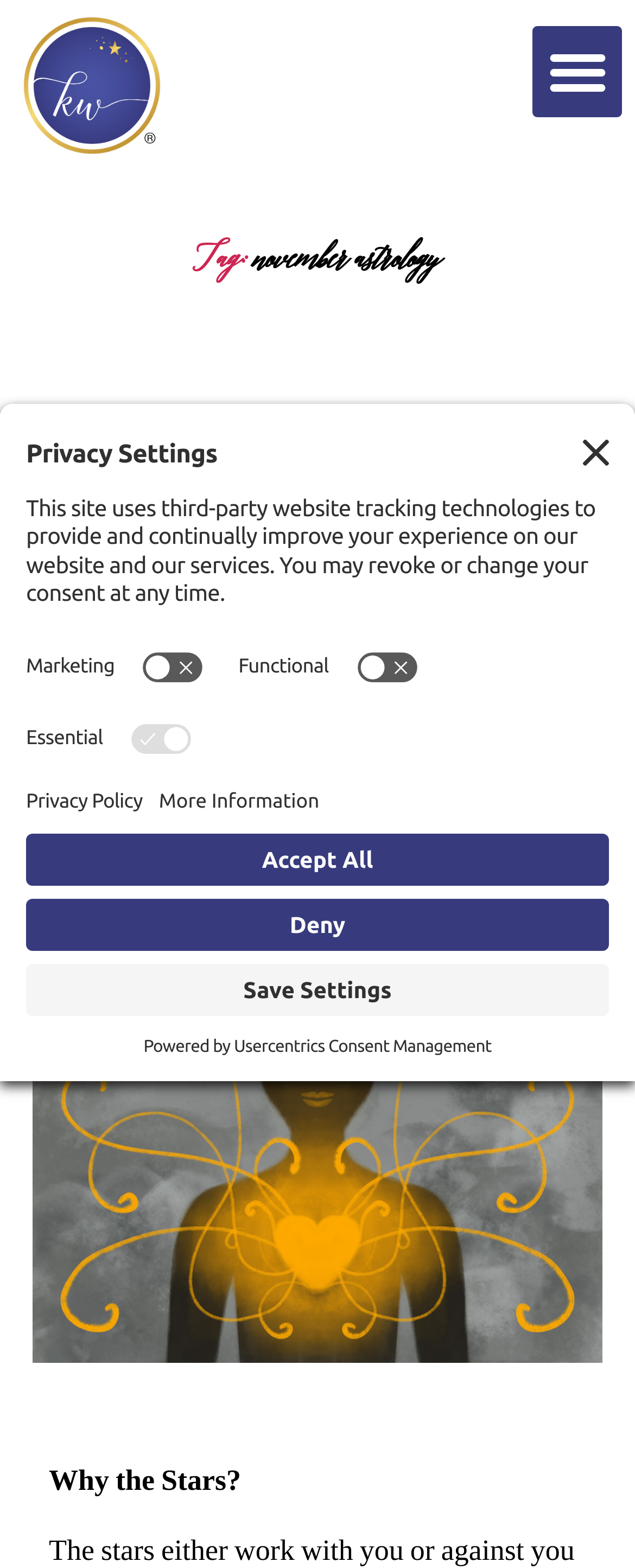Identify the bounding box coordinates of the part that should be clicked to carry out this instruction: "Read the article about November 2022 astrology".

[0.051, 0.302, 0.949, 0.467]